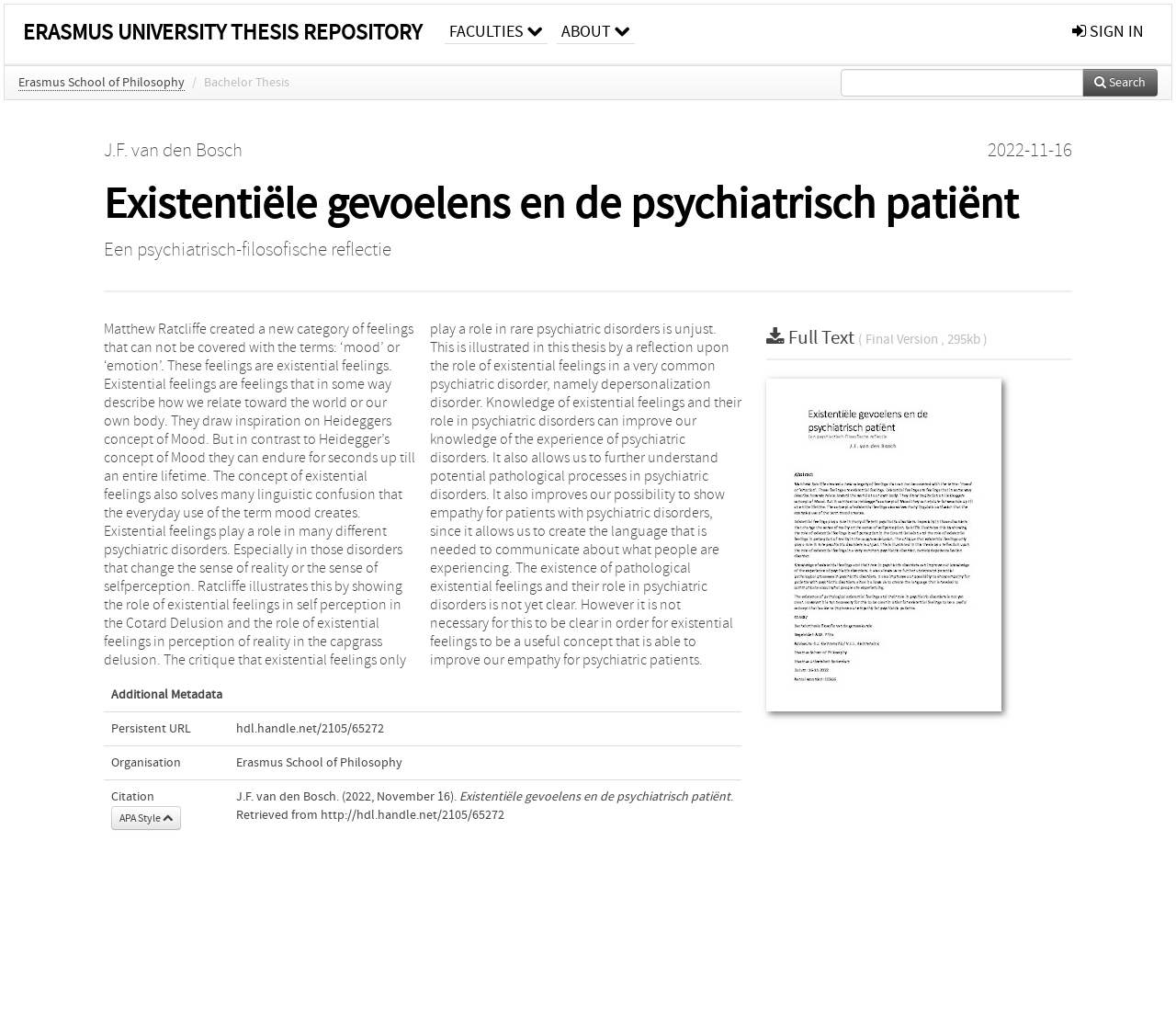Identify the bounding box coordinates for the region of the element that should be clicked to carry out the instruction: "View full text of the thesis". The bounding box coordinates should be four float numbers between 0 and 1, i.e., [left, top, right, bottom].

[0.651, 0.316, 0.84, 0.338]